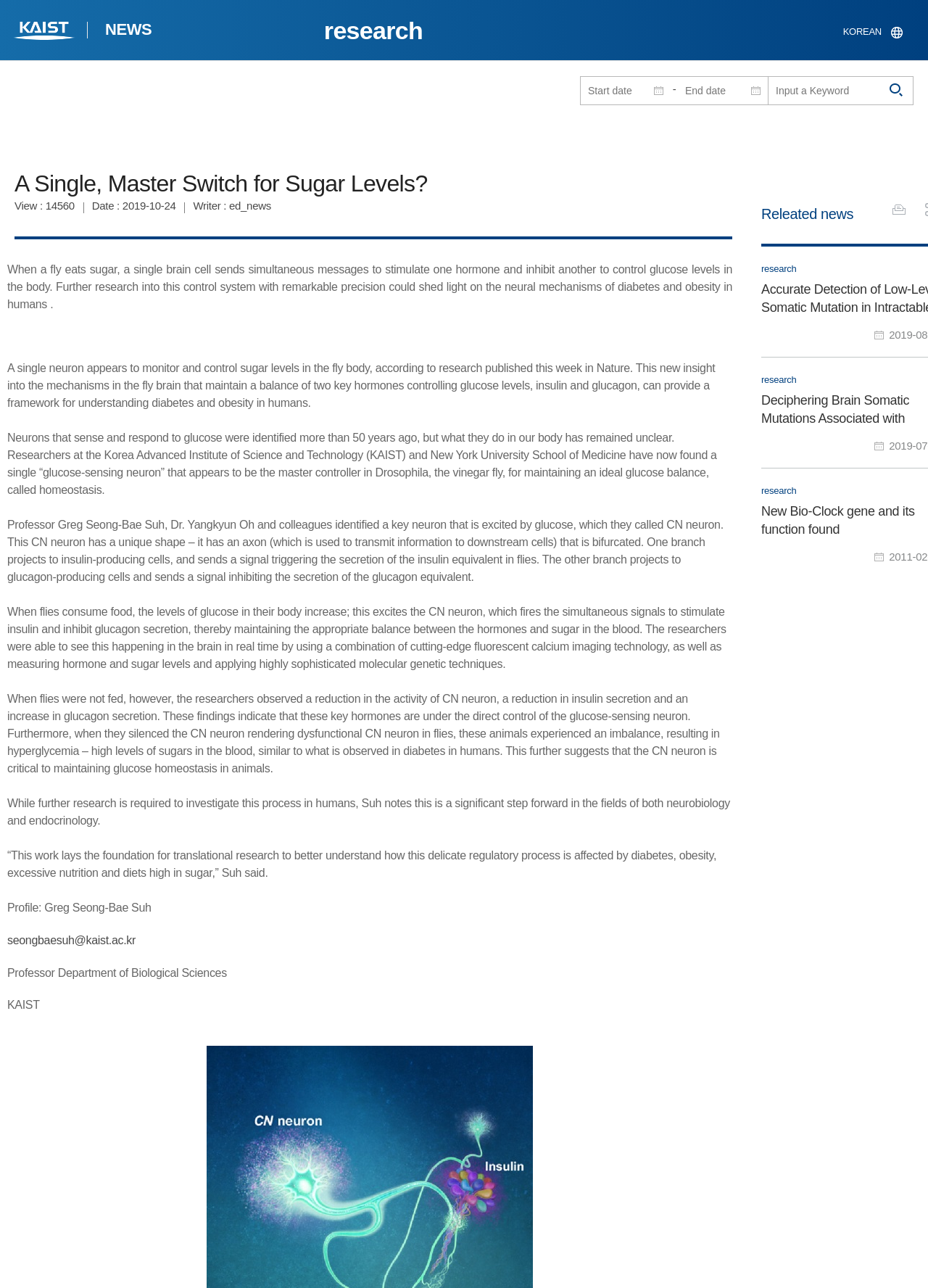Kindly determine the bounding box coordinates for the area that needs to be clicked to execute this instruction: "Search for a keyword".

[0.836, 0.06, 0.976, 0.081]